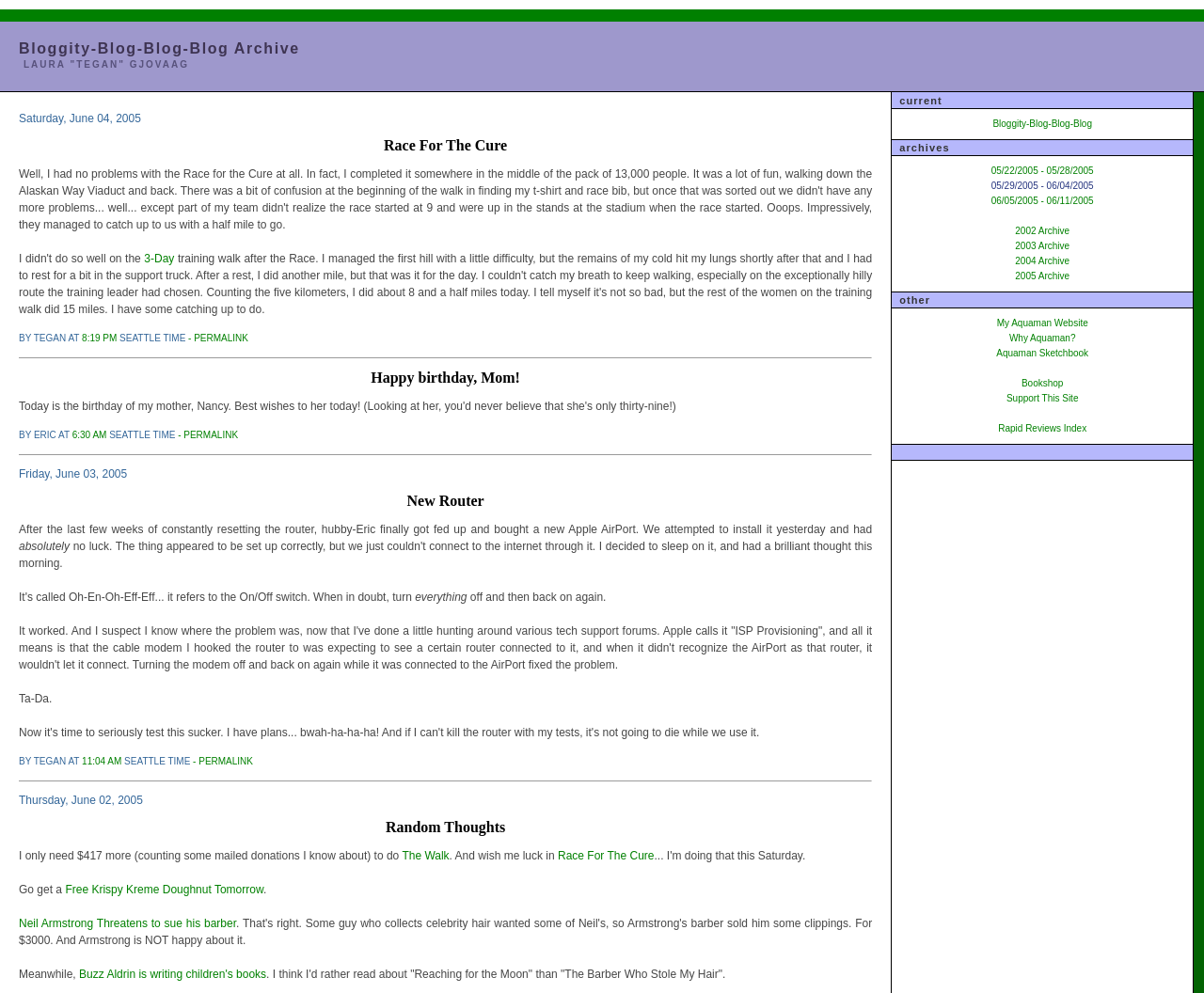Analyze the image and give a detailed response to the question:
Who wrote the third post?

I looked at the static text elements and found the text 'BY TEGAN AT' near the third separator, which indicates that the third post was written by TEGAN.